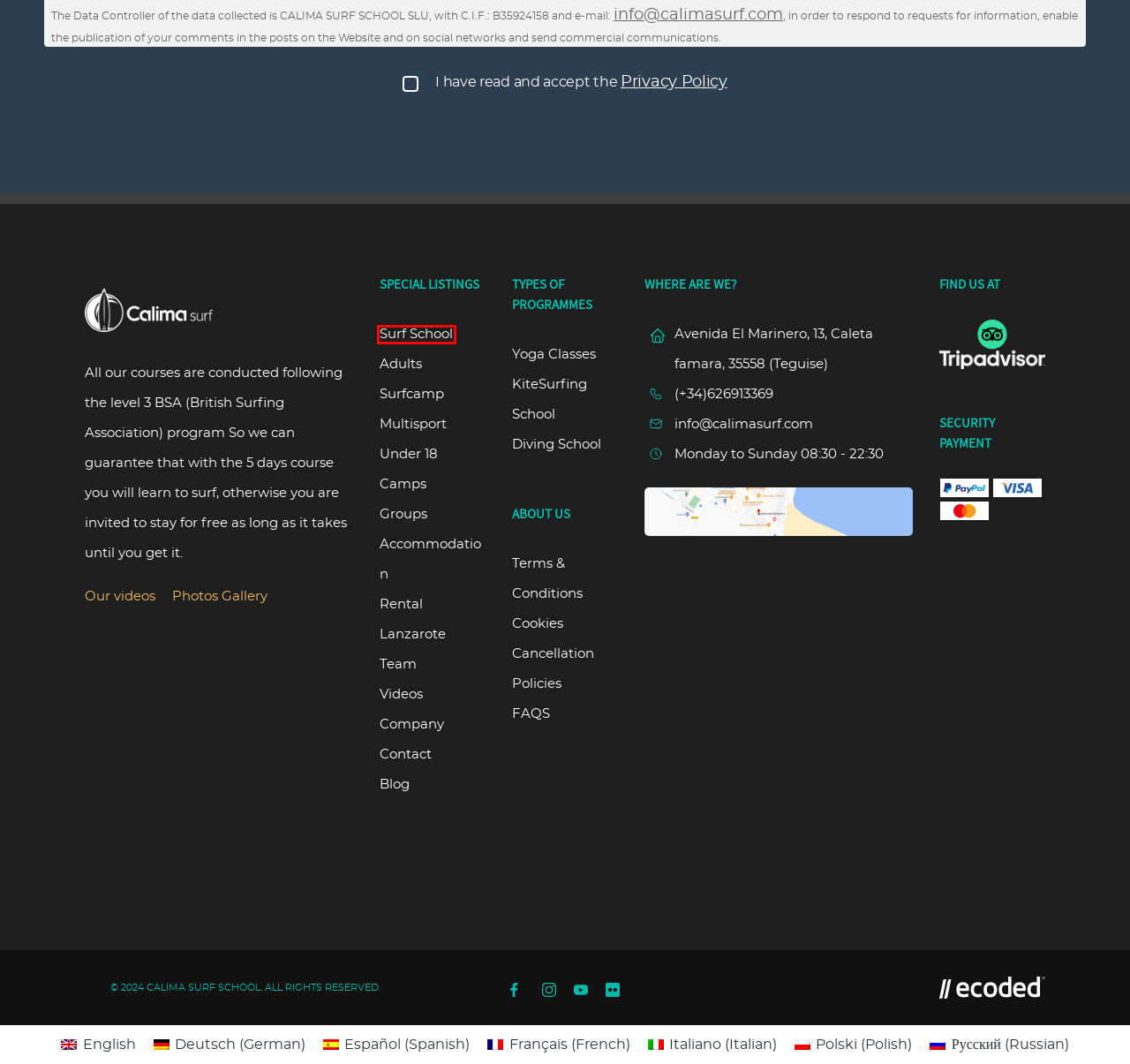Examine the screenshot of the webpage, which has a red bounding box around a UI element. Select the webpage description that best fits the new webpage after the element inside the red bounding box is clicked. Here are the choices:
A. Surf and kite school in Famara, Lanzarote | Calima Surf School
B. Cancellation Policies - Calima surf
C. Videos - Calima surf
D. Camp d'été pour pères et mères | CalimaSurf
E. FAQ - Calima surf
F. Team - Calima surf
G. Guía de padres campamentos de verano | Calimasurf
H. Руководство летнего лагеря для родителей| Calima Surf

A